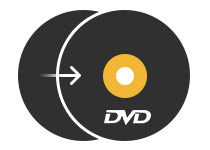What is the color of the central circle on the right disc?
Look at the image and provide a detailed response to the question.

The right disc prominently displays the word 'DVD' in a bold, white font below a central yellow circle, which is a visual metaphor effectively communicating the functionality of copying or creating DVDs.